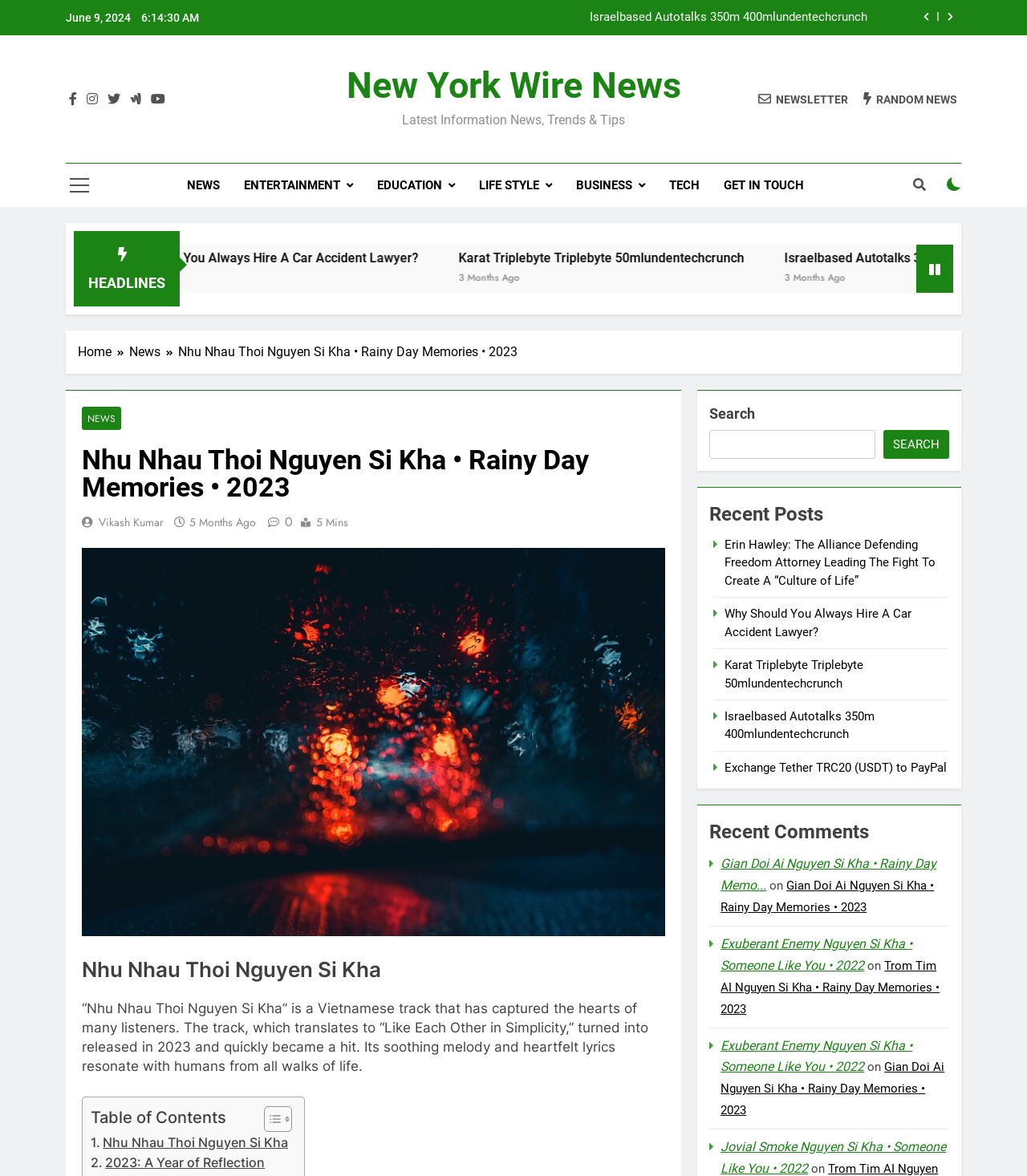Determine the bounding box coordinates of the region to click in order to accomplish the following instruction: "Click on the ENTERTAINMENT link". Provide the coordinates as four float numbers between 0 and 1, specifically [left, top, right, bottom].

[0.226, 0.139, 0.355, 0.176]